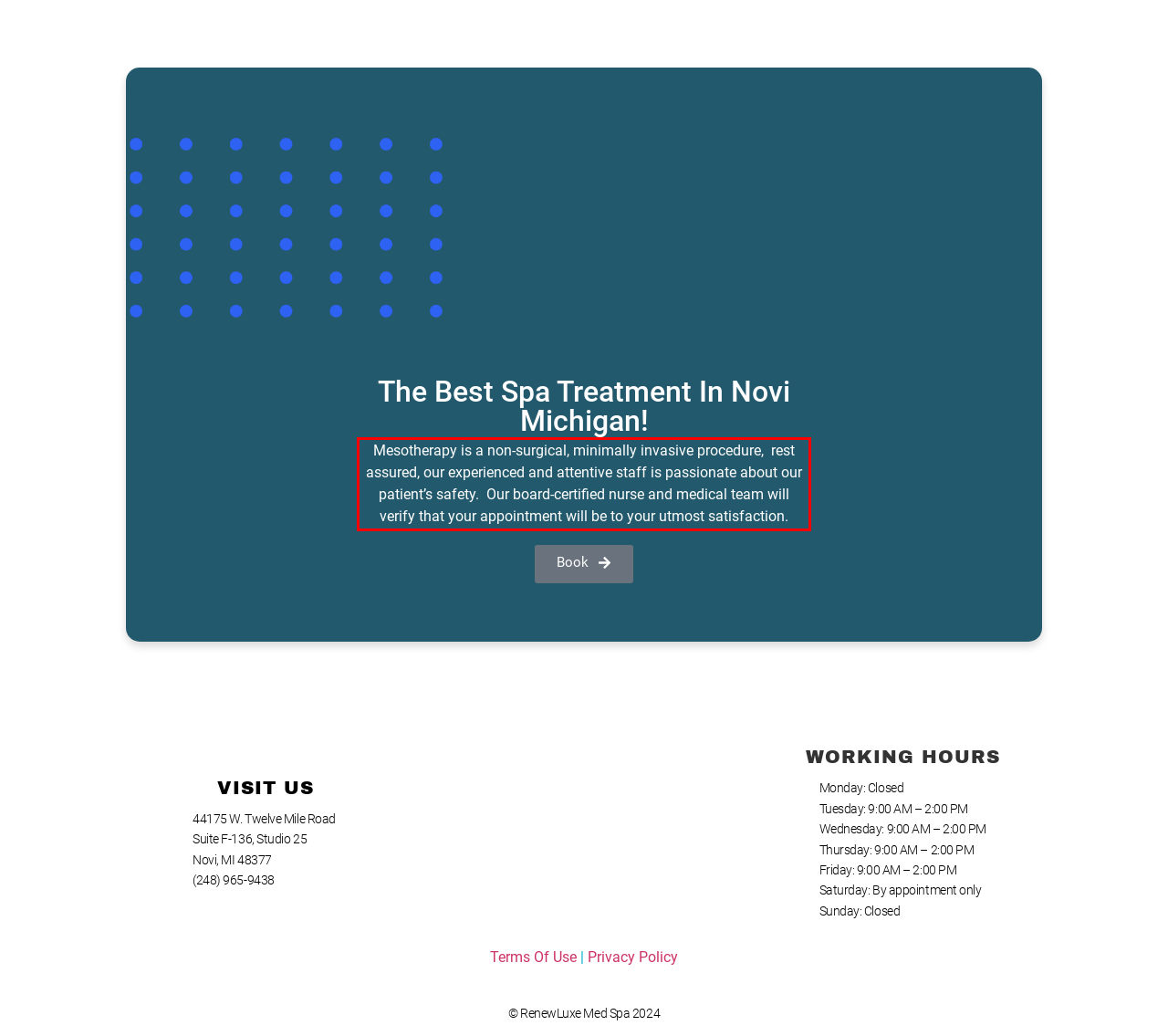Please perform OCR on the text content within the red bounding box that is highlighted in the provided webpage screenshot.

Mesotherapy is a non-surgical, minimally invasive procedure, rest assured, our experienced and attentive staff is passionate about our patient’s safety. Our board-certified nurse and medical team will verify that your appointment will be to your utmost satisfaction.